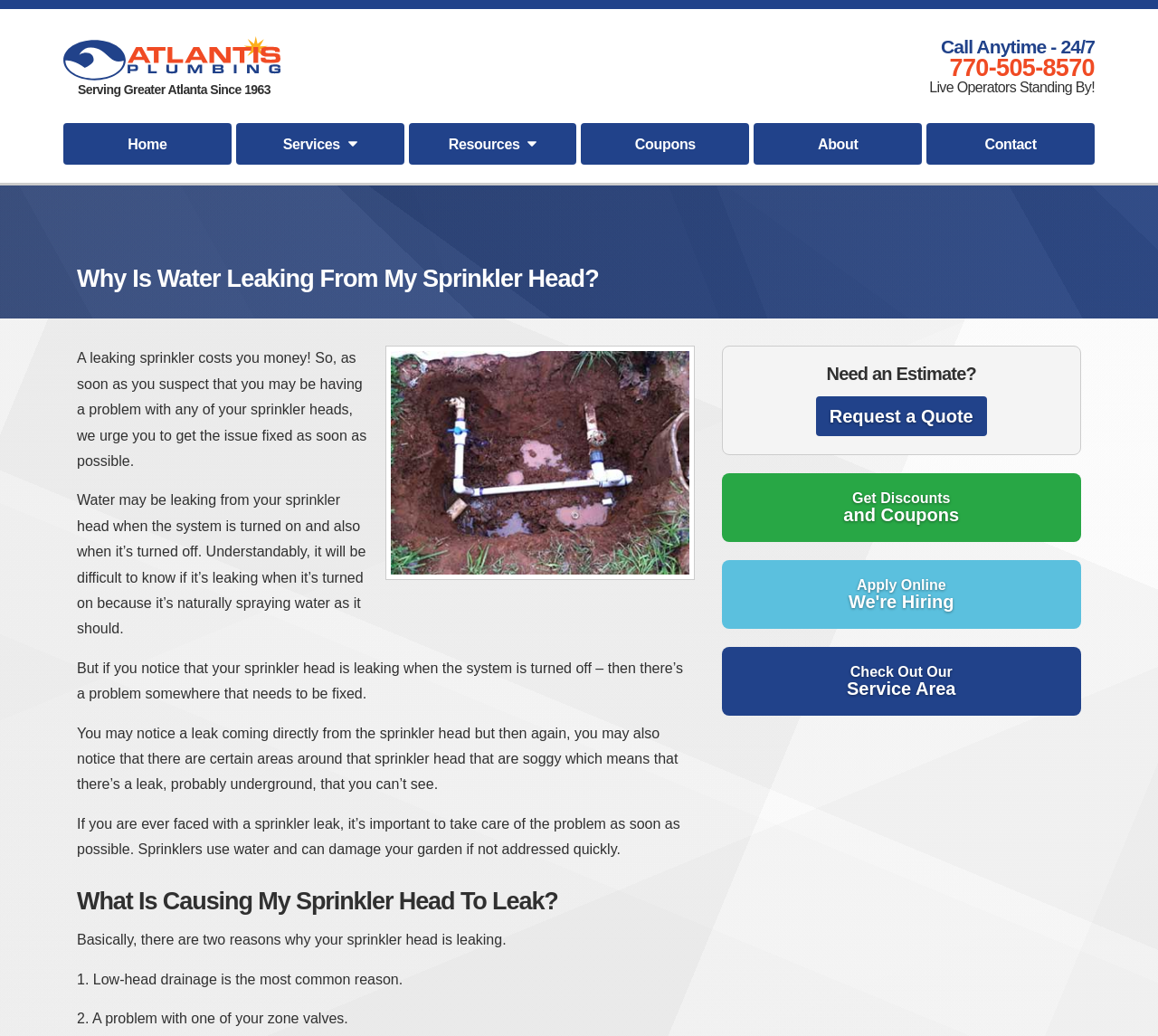Mark the bounding box of the element that matches the following description: "Get Discounts and Coupons".

[0.623, 0.457, 0.934, 0.524]